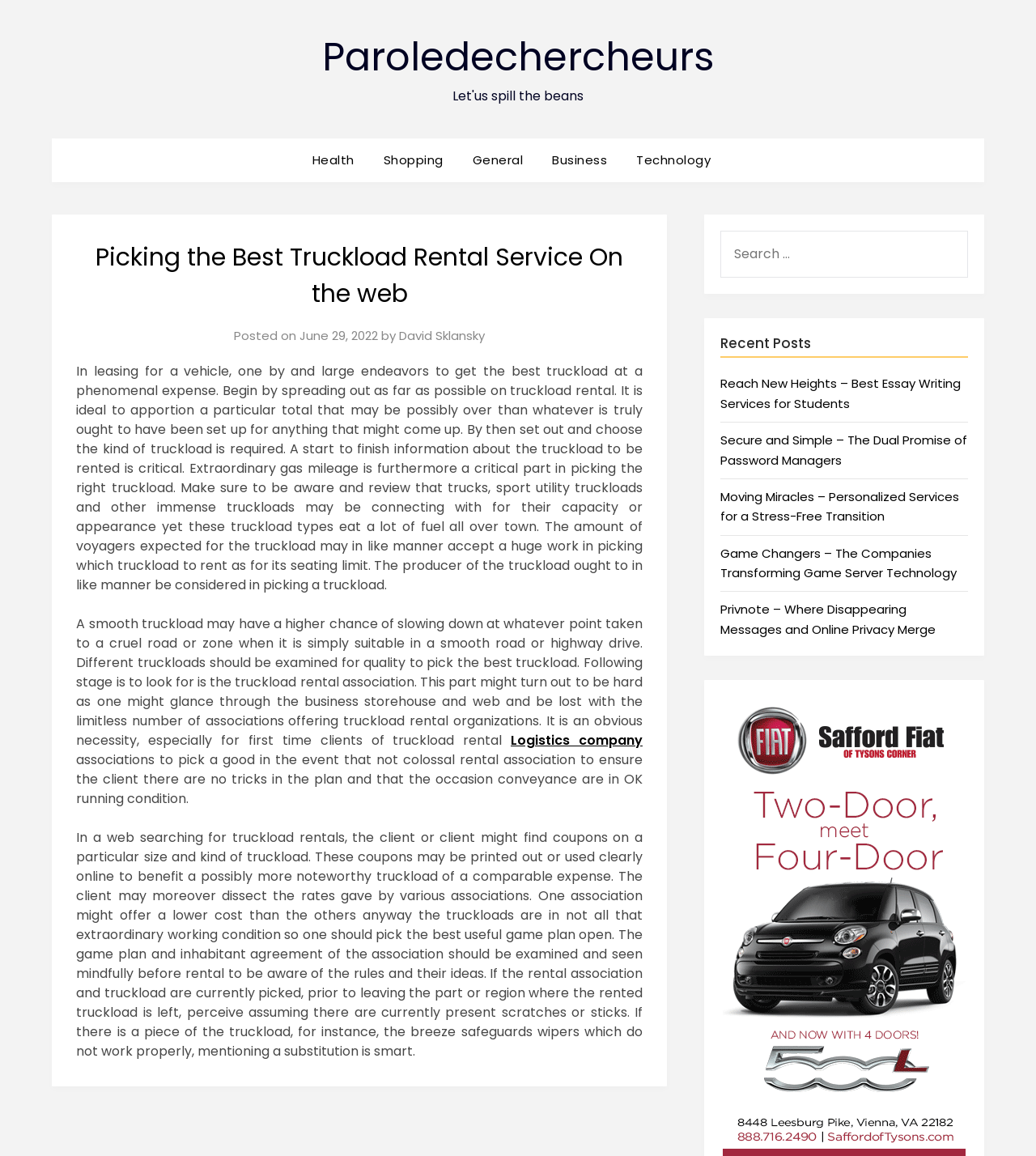Identify the bounding box coordinates for the element you need to click to achieve the following task: "Share the article". Provide the bounding box coordinates as four float numbers between 0 and 1, in the form [left, top, right, bottom].

None